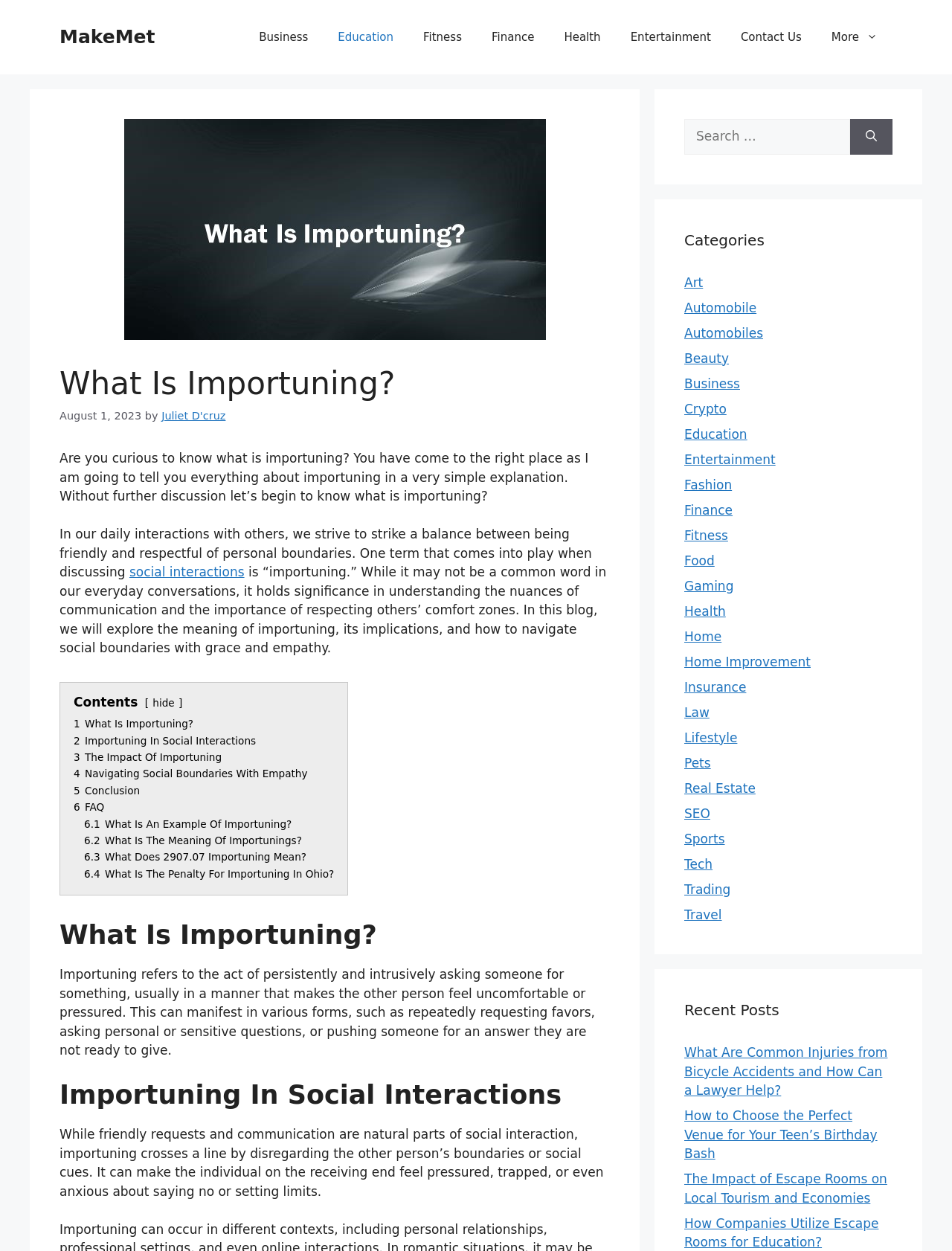What is the last topic discussed in the article?
By examining the image, provide a one-word or phrase answer.

Conclusion